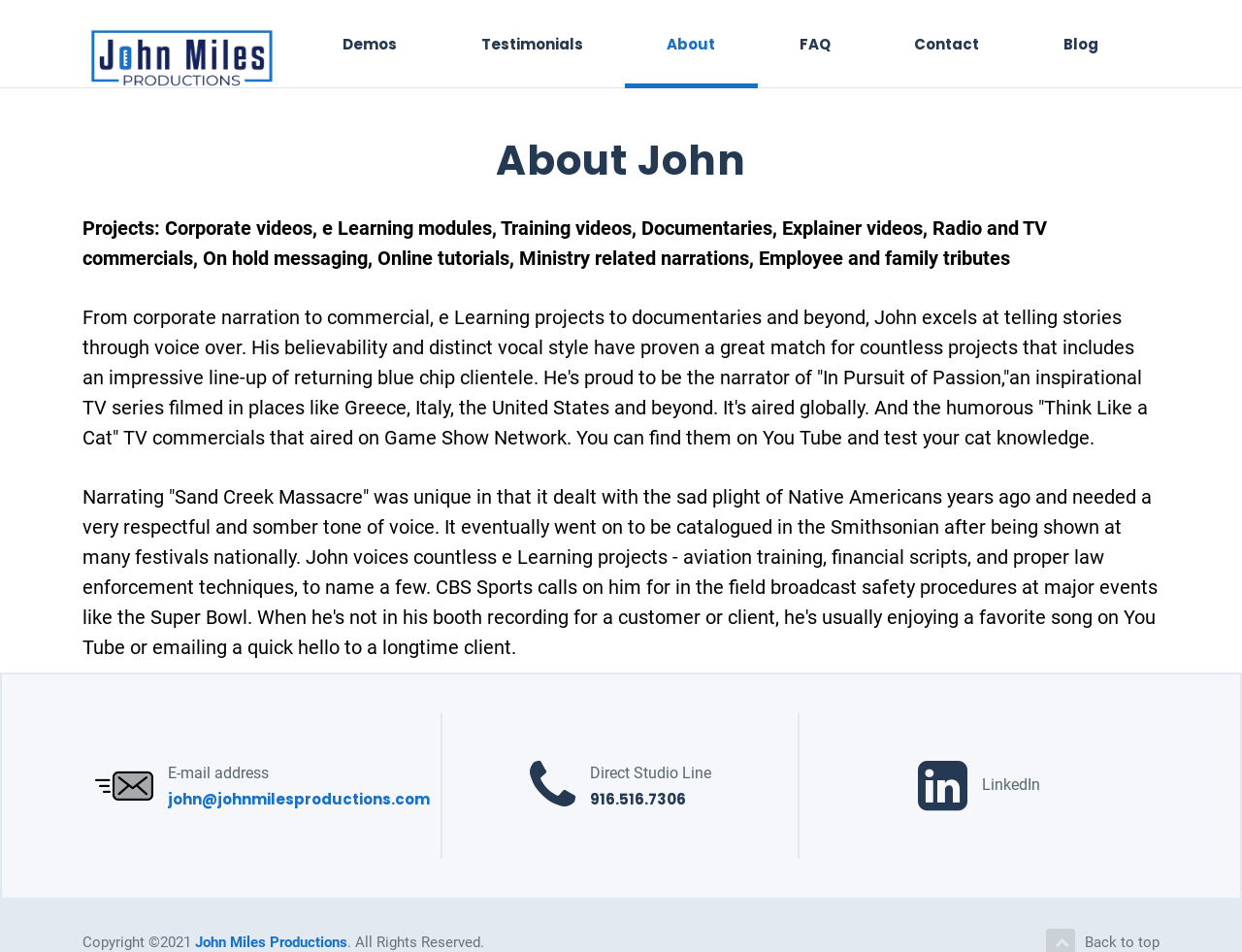Identify the bounding box for the described UI element. Provide the coordinates in (top-left x, top-left y, bottom-right x, bottom-right y) format with values ranging from 0 to 1: parent_node: Demos

[0.066, 0.0, 0.227, 0.133]